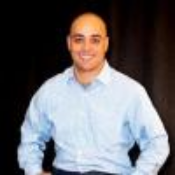Generate an elaborate caption that covers all aspects of the image.

This image features a smiling individual with a clean-shaven head, dressed in a light blue dress shirt. He is seated, leaning slightly to one side, with a black backdrop enhancing his presence. The photo exudes a friendly and approachable aura, suggesting he may be in a casual yet professional setting, possibly related to discussions or contributions in the Star Wars Artists Guild context.